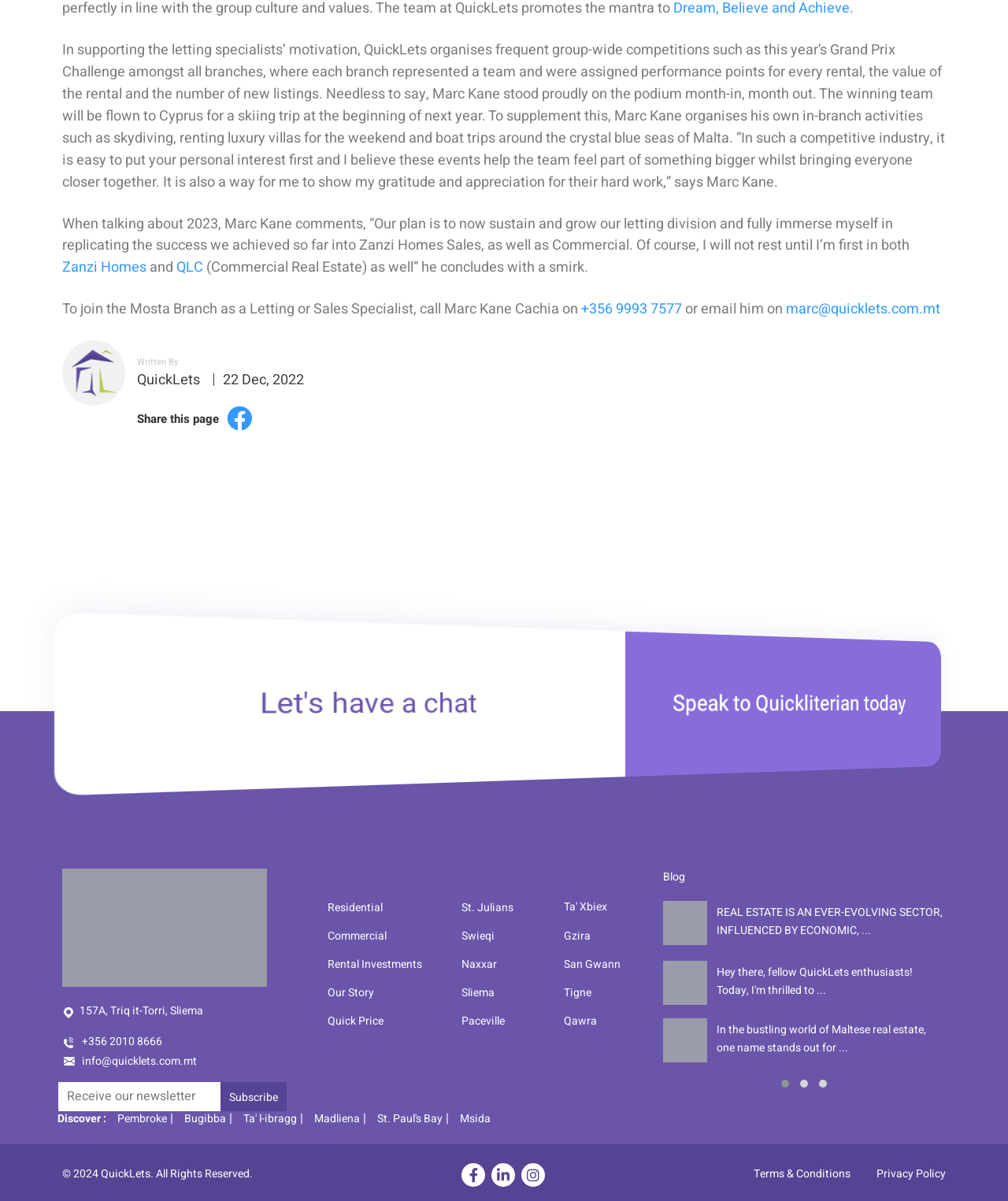Please determine the bounding box coordinates of the area that needs to be clicked to complete this task: 'Email Marc Kane at the provided email address'. The coordinates must be four float numbers between 0 and 1, formatted as [left, top, right, bottom].

[0.78, 0.249, 0.936, 0.266]